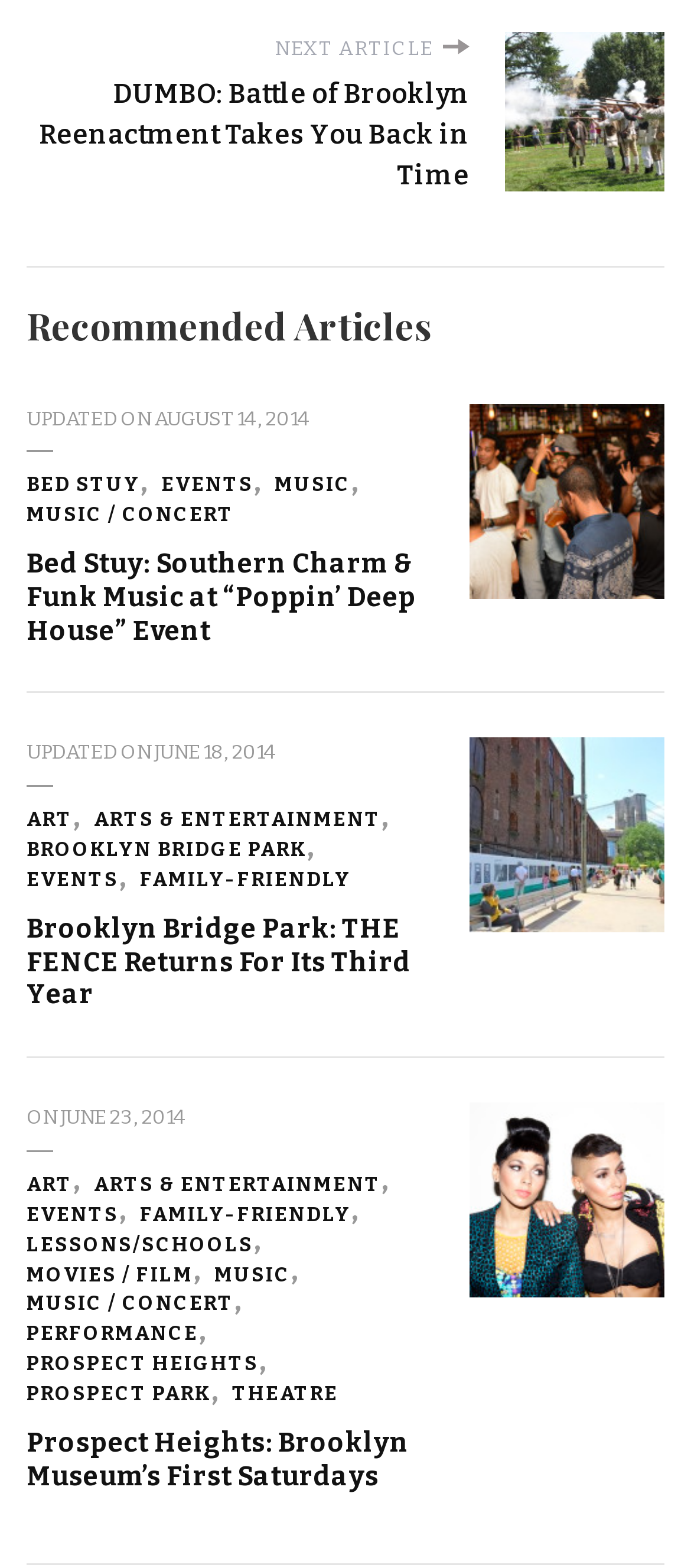What type of images are used in the articles?
Use the image to answer the question with a single word or phrase.

Event-related images